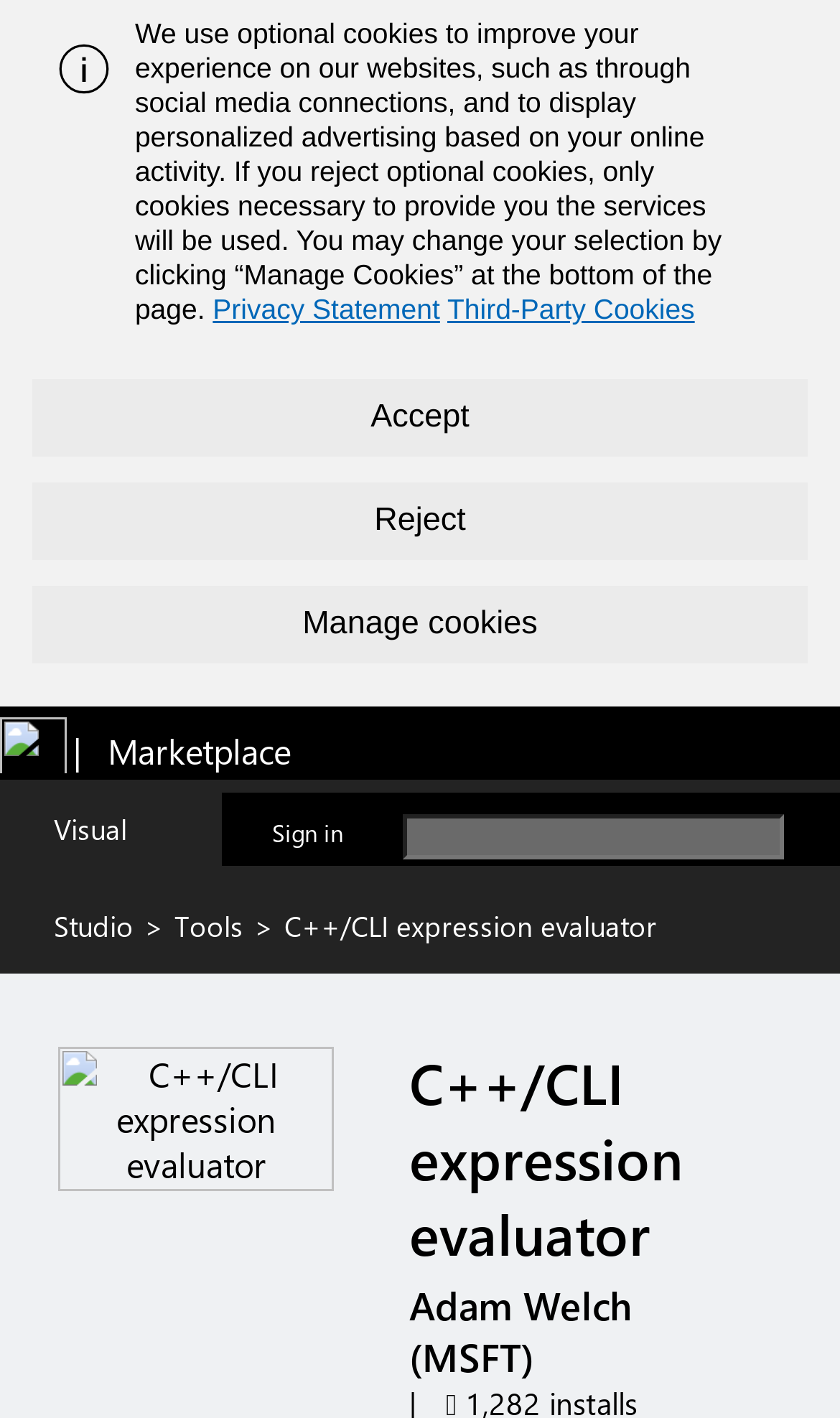Please locate the clickable area by providing the bounding box coordinates to follow this instruction: "Visit the Visual Studio page".

[0.064, 0.571, 0.159, 0.665]